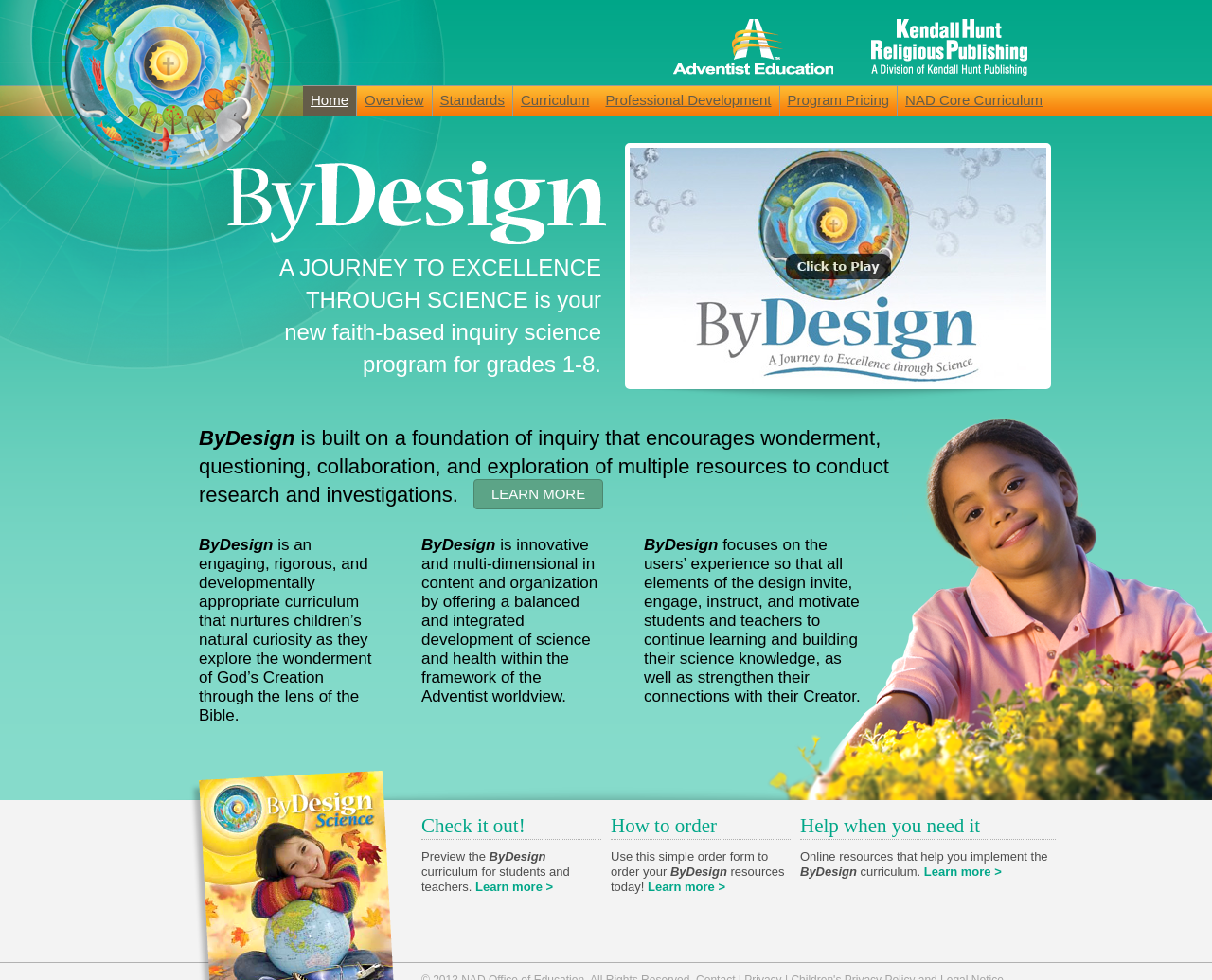Please locate the bounding box coordinates for the element that should be clicked to achieve the following instruction: "Preview the curriculum for students and teachers". Ensure the coordinates are given as four float numbers between 0 and 1, i.e., [left, top, right, bottom].

[0.392, 0.898, 0.456, 0.912]